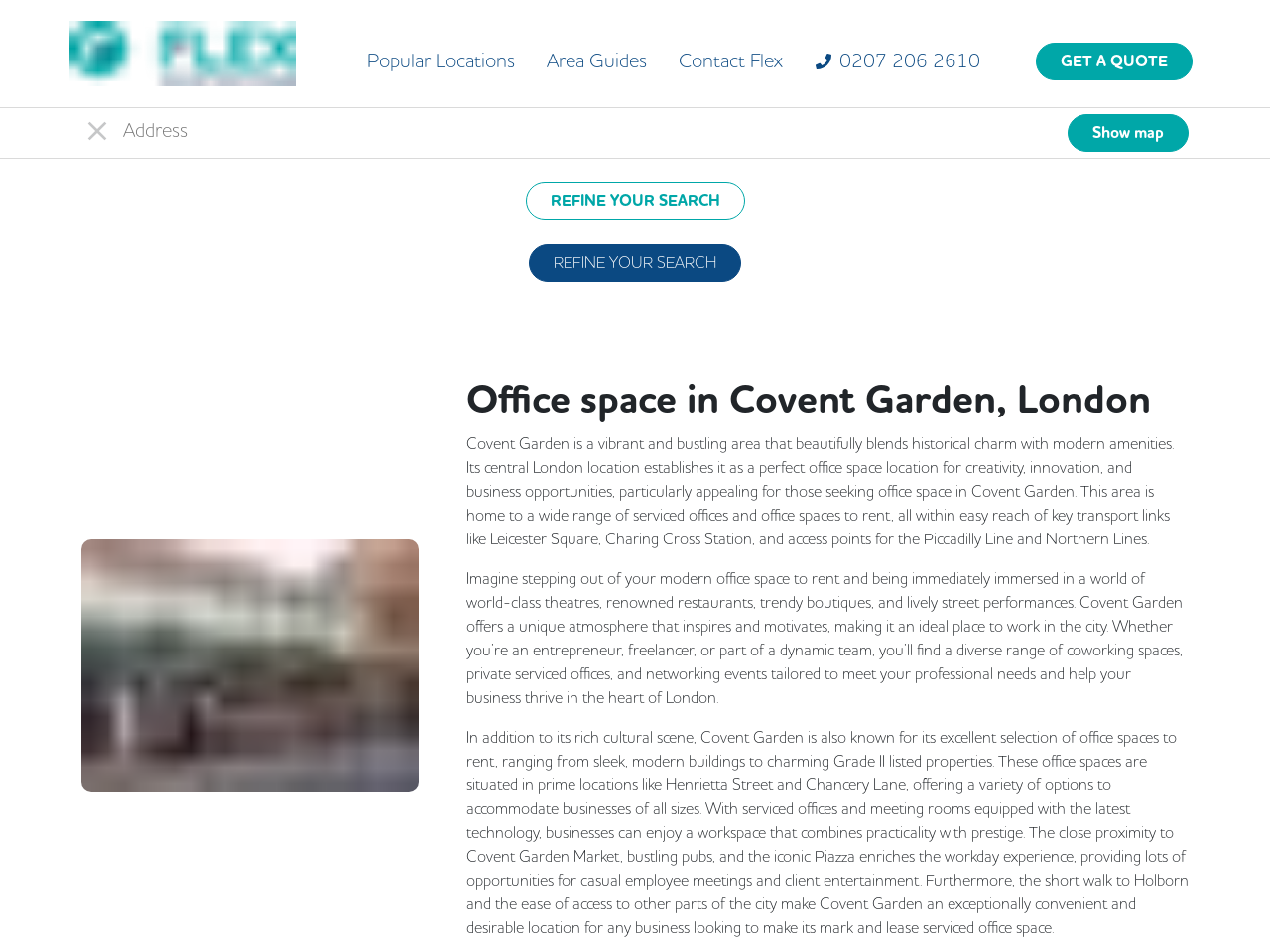Please pinpoint the bounding box coordinates for the region I should click to adhere to this instruction: "Click the Popular Locations button".

[0.283, 0.04, 0.412, 0.088]